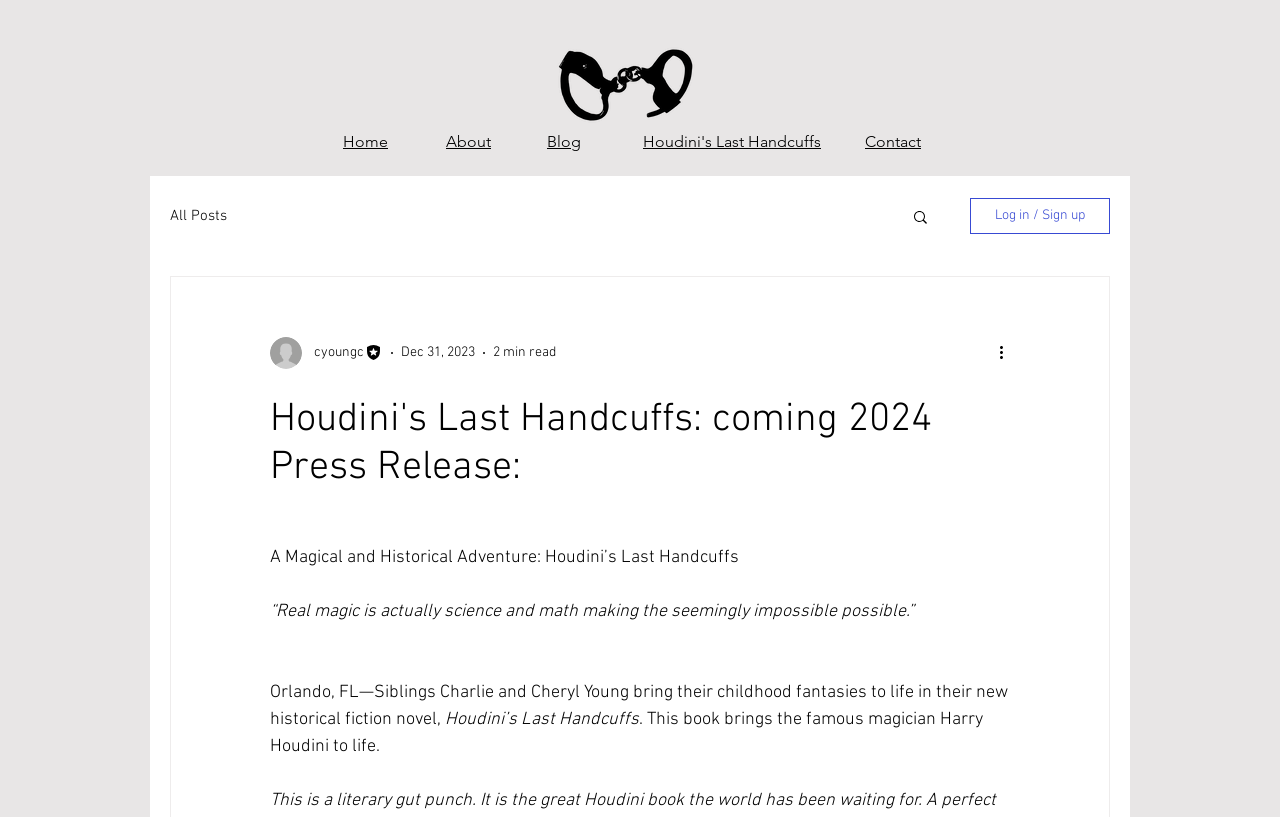Kindly determine the bounding box coordinates for the area that needs to be clicked to execute this instruction: "View more actions".

[0.778, 0.417, 0.797, 0.447]